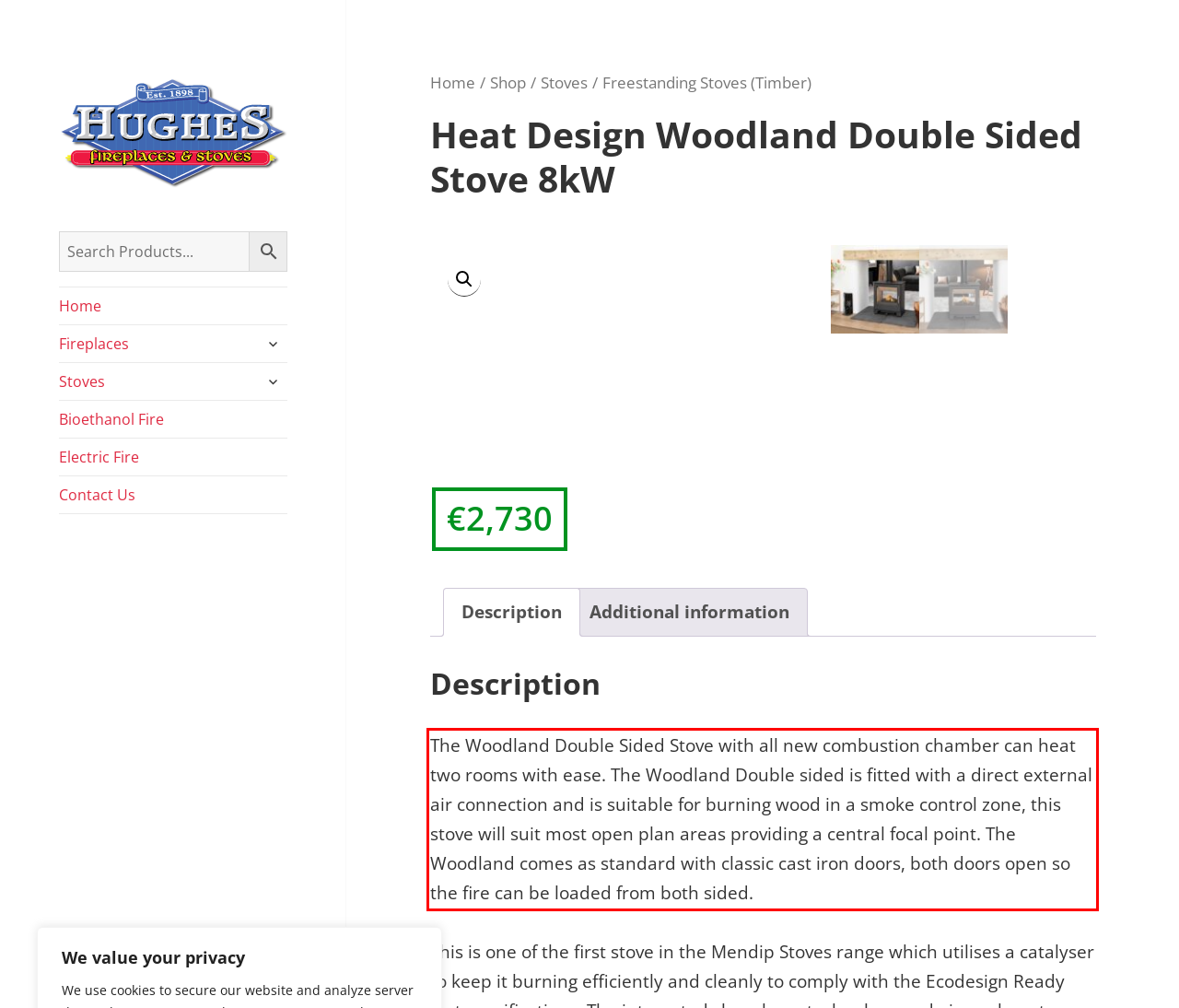Please recognize and transcribe the text located inside the red bounding box in the webpage image.

The Woodland Double Sided Stove with all new combustion chamber can heat two rooms with ease. The Woodland Double sided is fitted with a direct external air connection and is suitable for burning wood in a smoke control zone, this stove will suit most open plan areas providing a central focal point. The Woodland comes as standard with classic cast iron doors, both doors open so the fire can be loaded from both sided.